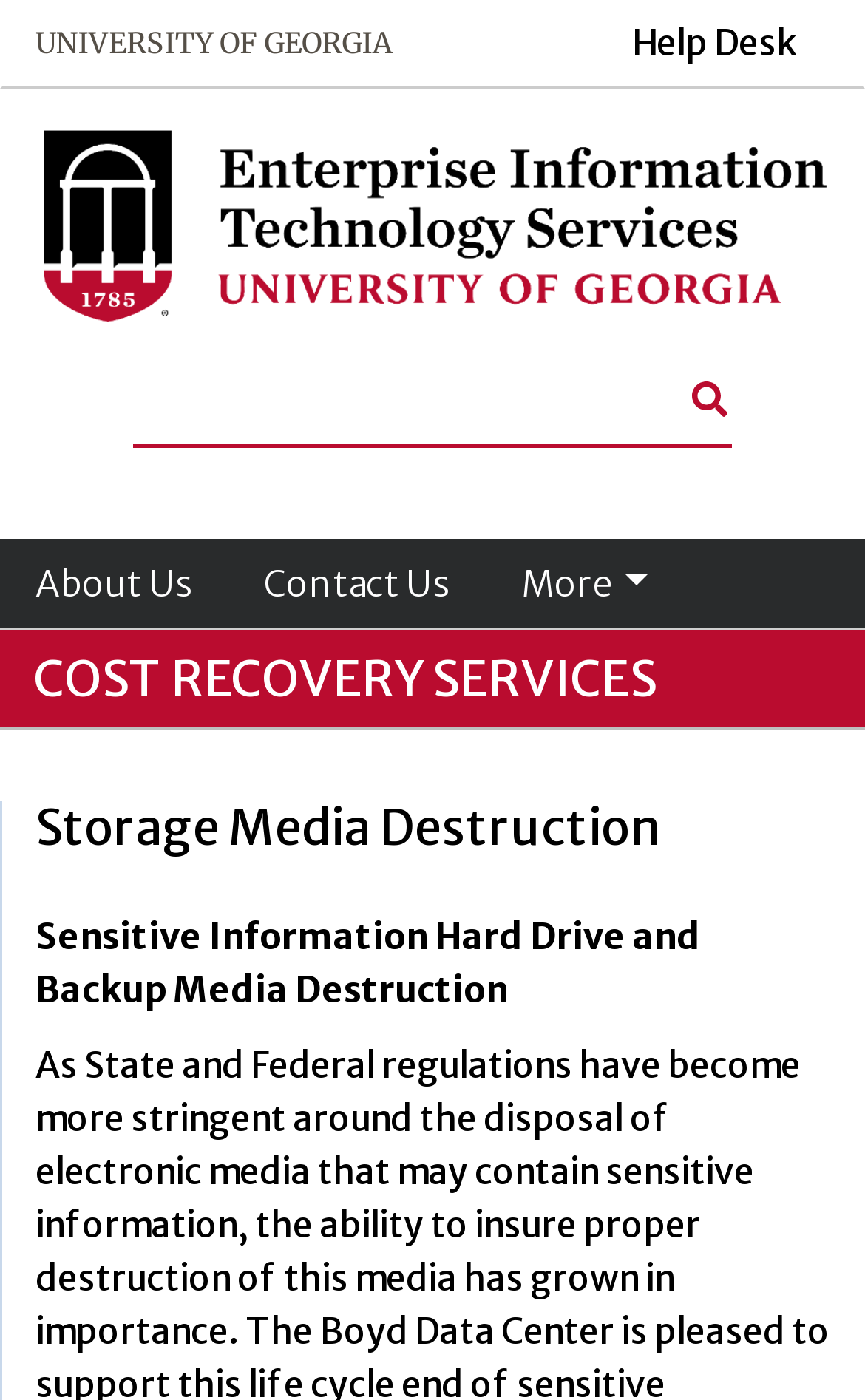What is the name of the service provided?
Look at the webpage screenshot and answer the question with a detailed explanation.

Based on the webpage, the name of the service provided is Boyd Data Center Hosting, which can be inferred from the root element's text 'Boyd Data Center Hosting Service Details | Enterprise Information Technology Services'.